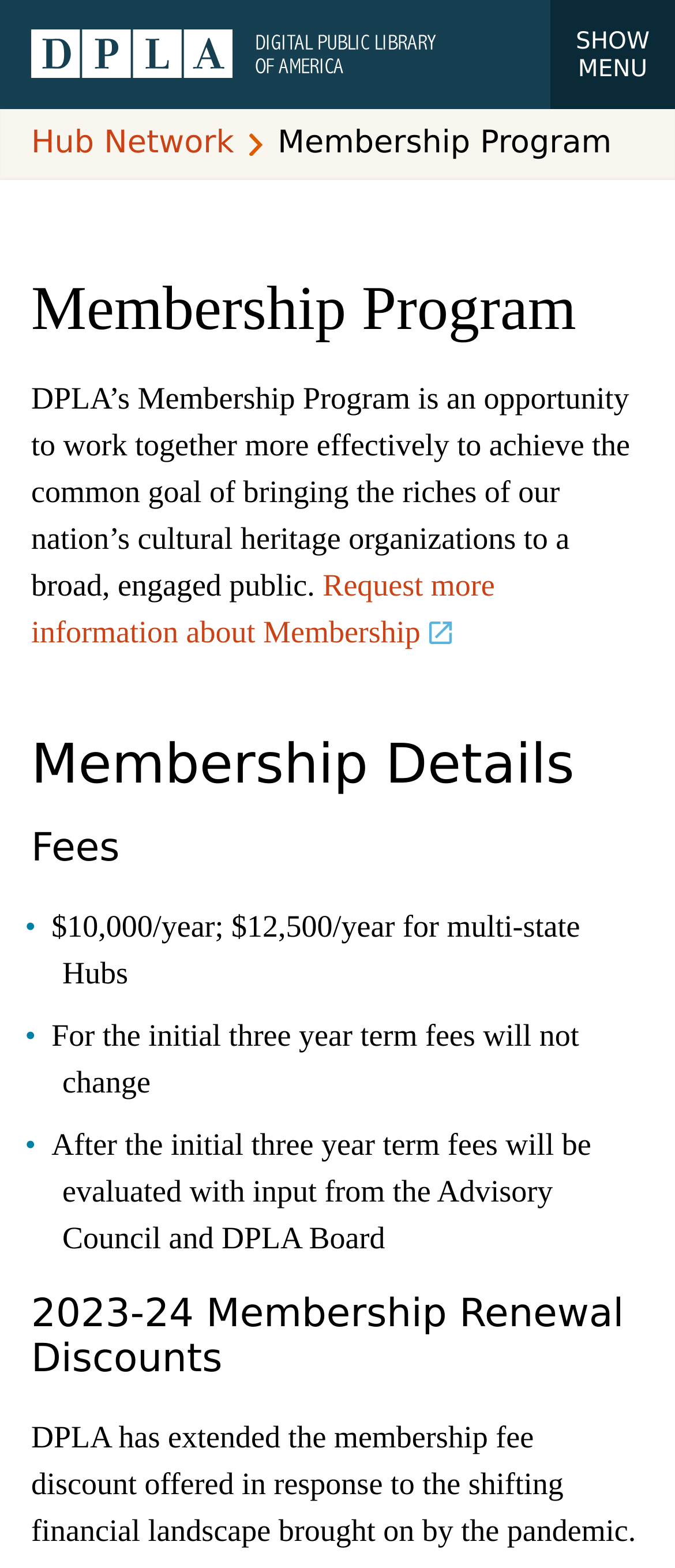Provide an in-depth description of the elements and layout of the webpage.

The webpage is about DPLA's Membership Program, which is an opportunity to work together to achieve the common goal of bringing cultural heritage organizations to a broad public. At the top left, there is a link to the Digital Public Library of America. On the top right, there is a button to show the menu. Below the button, there is a link to the Hub Network.

The main content of the webpage is divided into sections. The first section is headed by "Membership Program" and contains a brief description of the program. Below this section, there is a link to request more information about membership.

The next section is headed by "Membership Details" and contains three subsections: "Fees", "2023-24 Membership Renewal Discounts", and an unnamed section. The "Fees" section lists the annual fees for membership, which are $10,000 per year or $12,500 per year for multi-state Hubs. It also mentions that the fees will not change for the initial three-year term and will be evaluated after that.

The "2023-24 Membership Renewal Discounts" section explains that DPLA has extended the membership fee discount offered in response to the pandemic's financial impact.